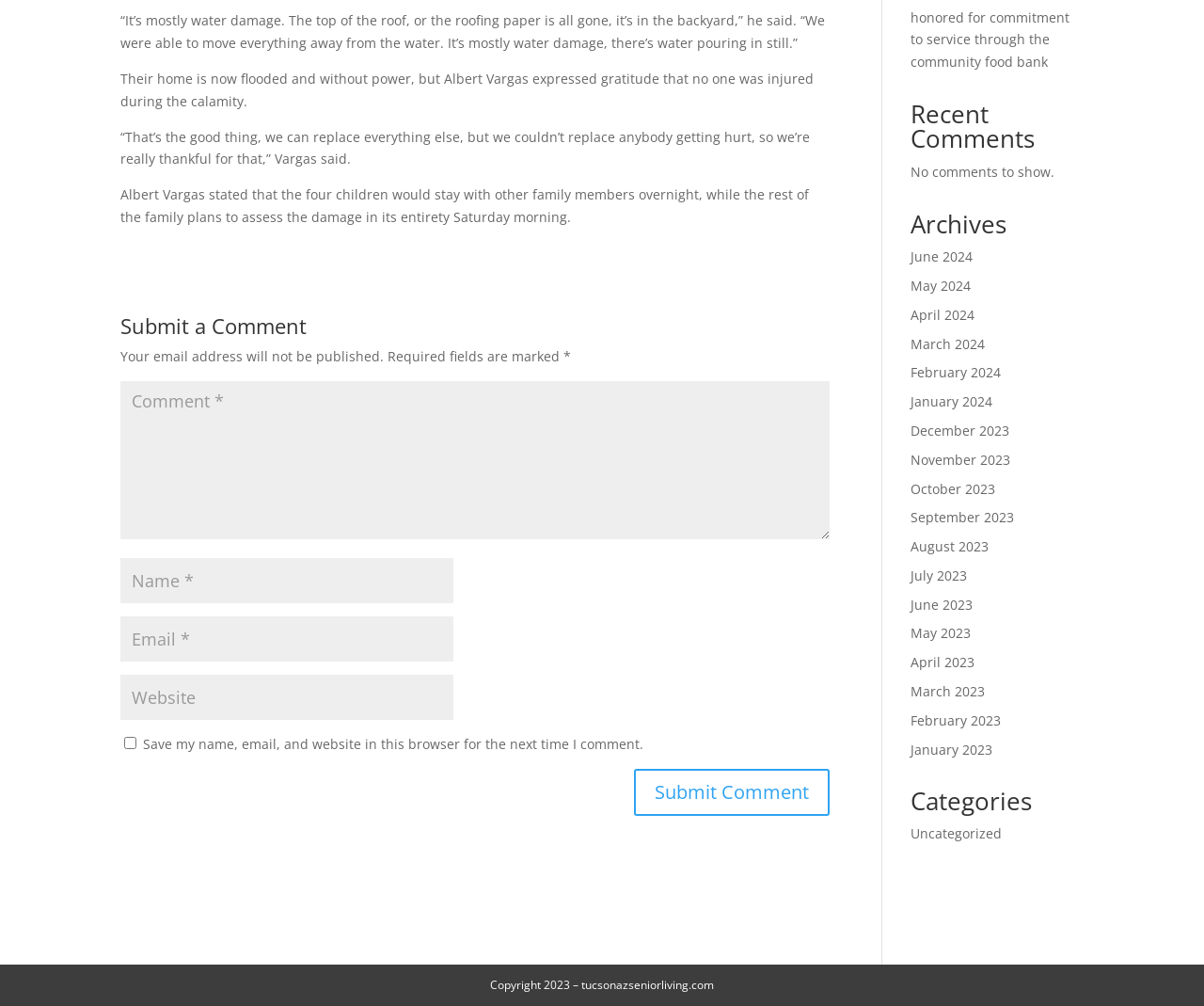Bounding box coordinates are specified in the format (top-left x, top-left y, bottom-right x, bottom-right y). All values are floating point numbers bounded between 0 and 1. Please provide the bounding box coordinate of the region this sentence describes: Supplements

None